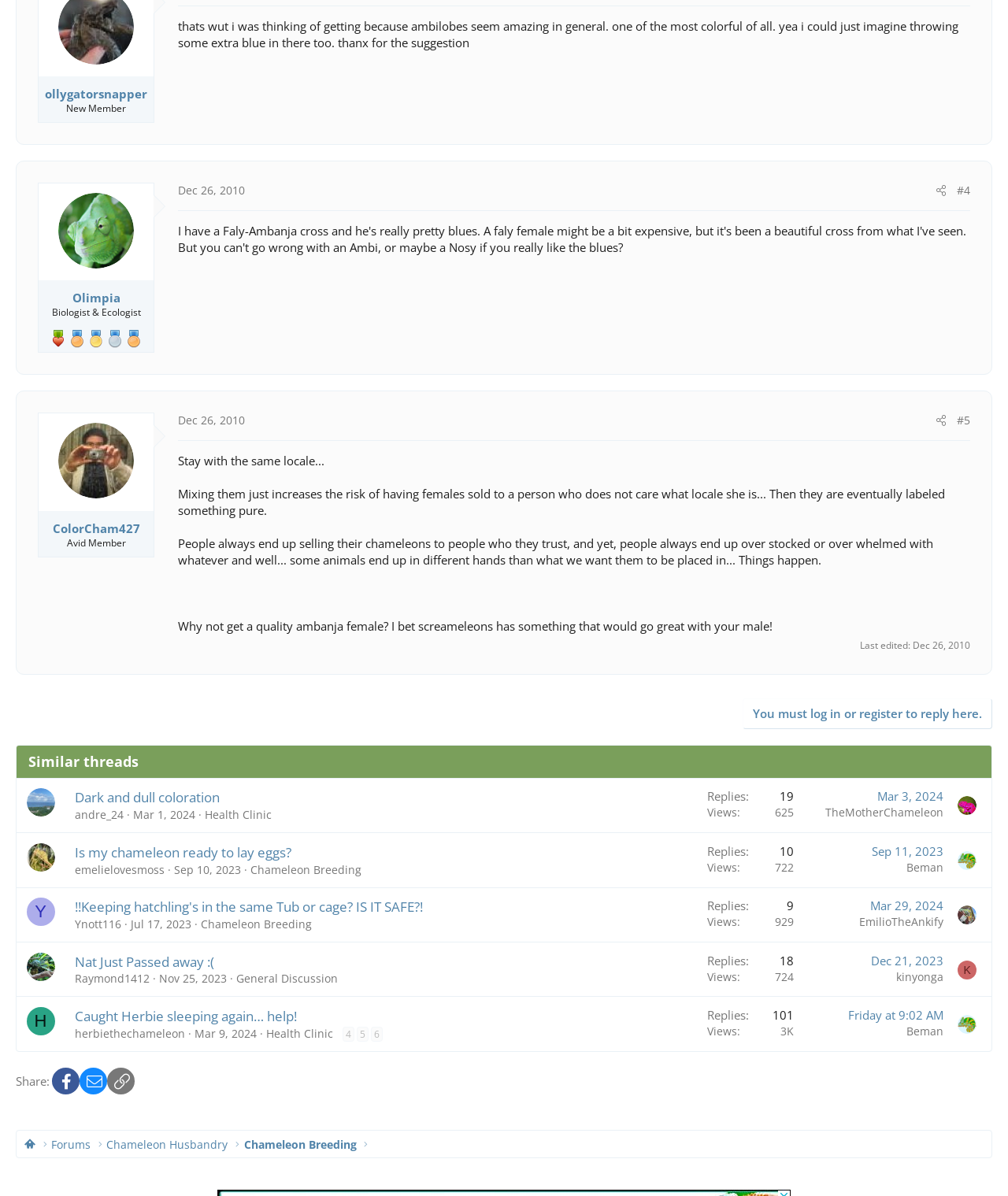Please identify the bounding box coordinates of the clickable region that I should interact with to perform the following instruction: "Click on the link to view Olimpia's profile". The coordinates should be expressed as four float numbers between 0 and 1, i.e., [left, top, right, bottom].

[0.058, 0.161, 0.133, 0.224]